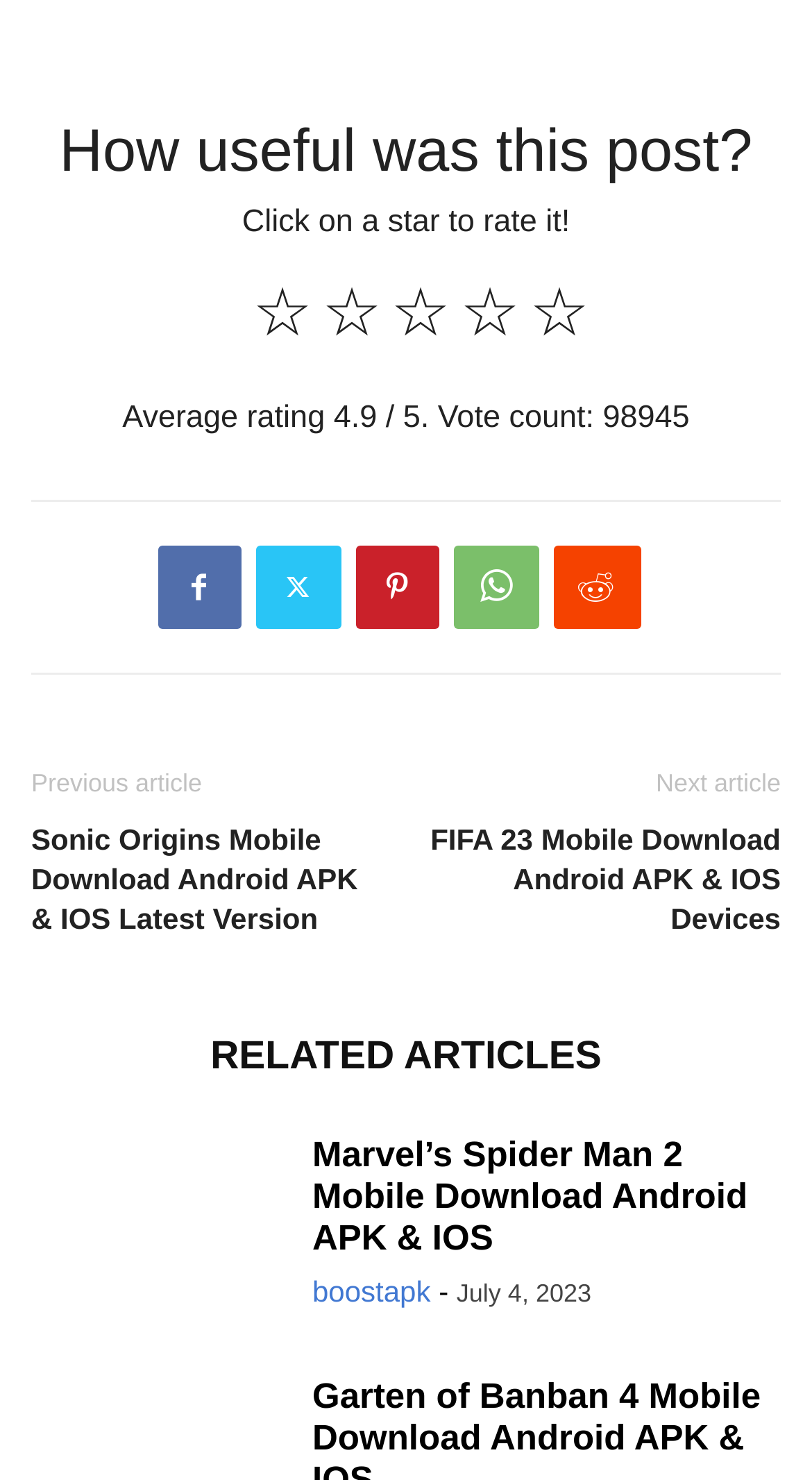Use a single word or phrase to answer the question: 
How many votes are there for this post?

98945